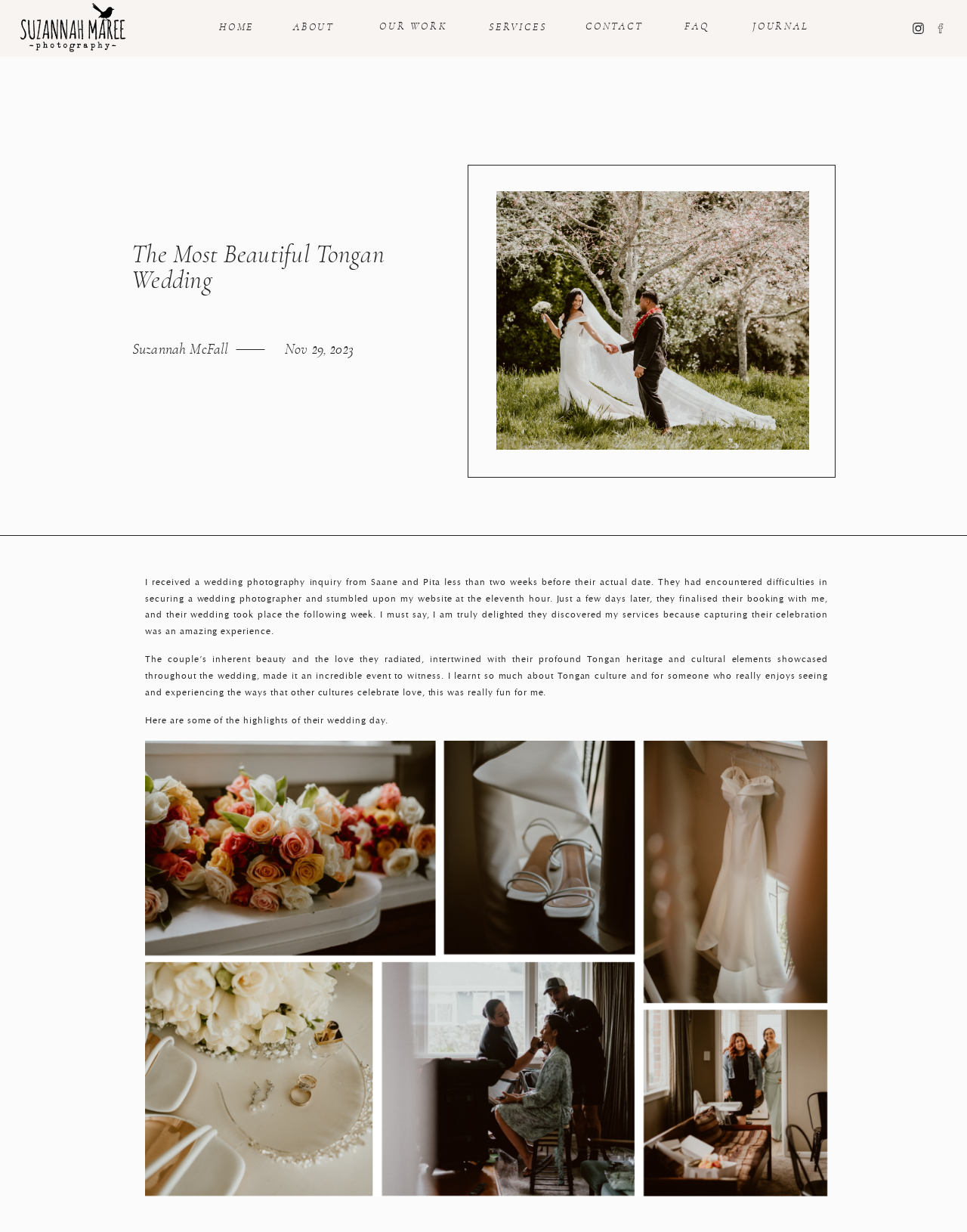What is the photographer's name?
Can you provide an in-depth and detailed response to the question?

The photographer's name can be found in the heading element with the text 'Suzannah McFall' located at the top of the webpage, below the main heading.